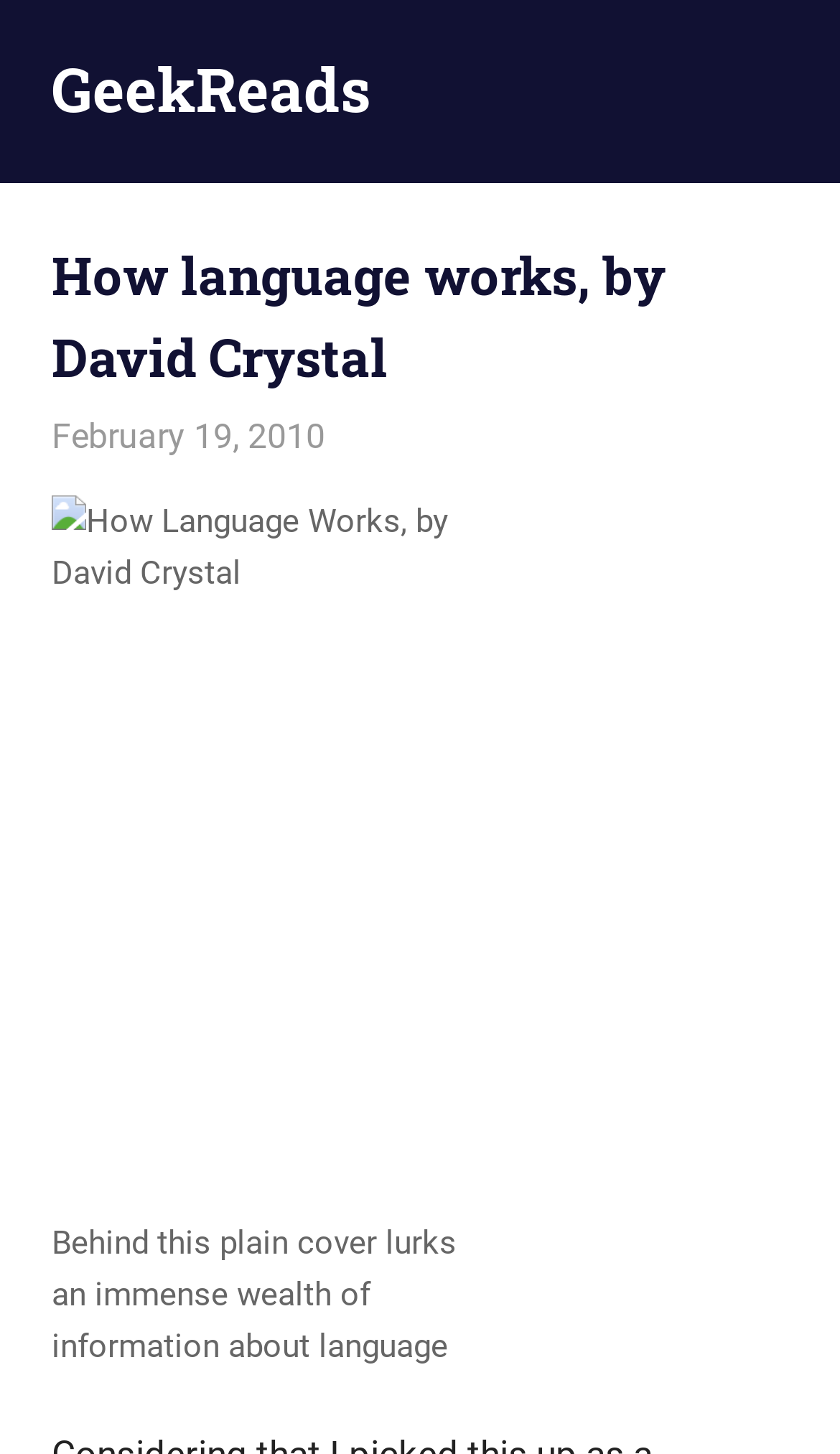Who wrote the book review?
Kindly offer a detailed explanation using the data available in the image.

The answer can be found in the link element which contains the text 'Caesar Wong'. This element is located near the publication date and the book title, suggesting that Caesar Wong is the author of the book review.